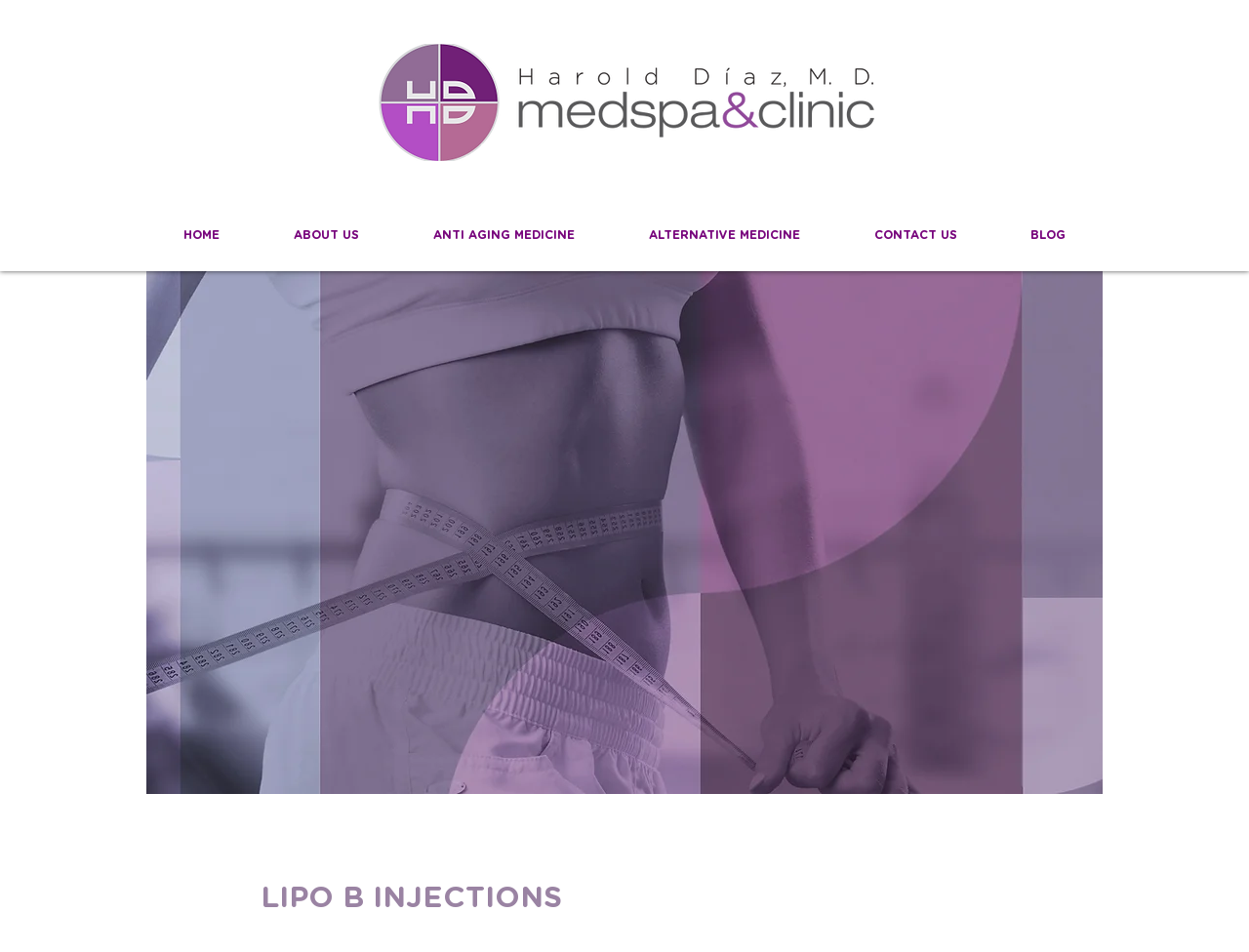What is the main topic of this webpage?
Please provide a comprehensive answer based on the visual information in the image.

I determined the main topic of the webpage by looking at the heading element 'LIPO B INJECTIONS' which is prominently displayed on the webpage. This heading suggests that the webpage is primarily about Lipo B Injections.